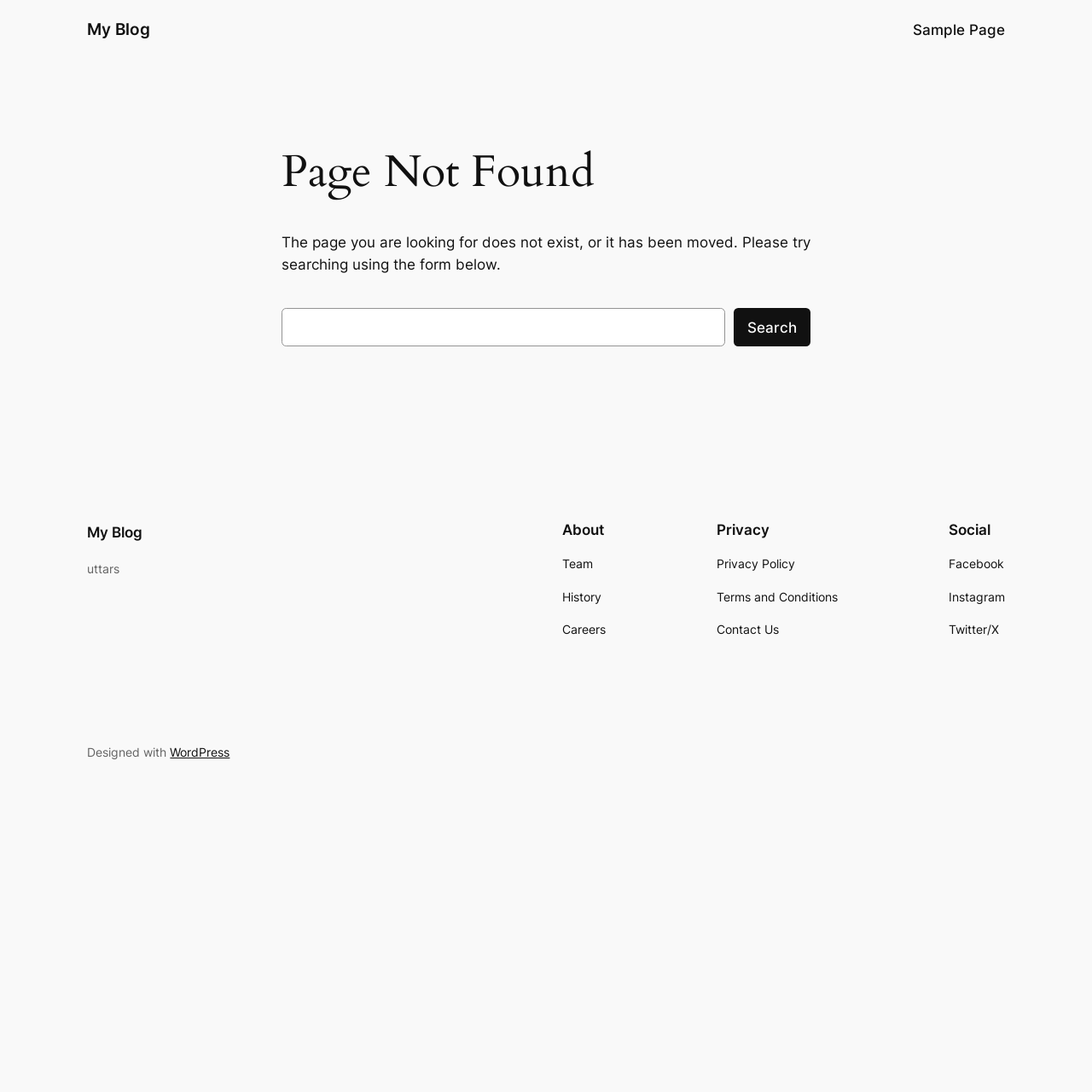How many social media links are in the footer?
Refer to the image and answer the question using a single word or phrase.

3